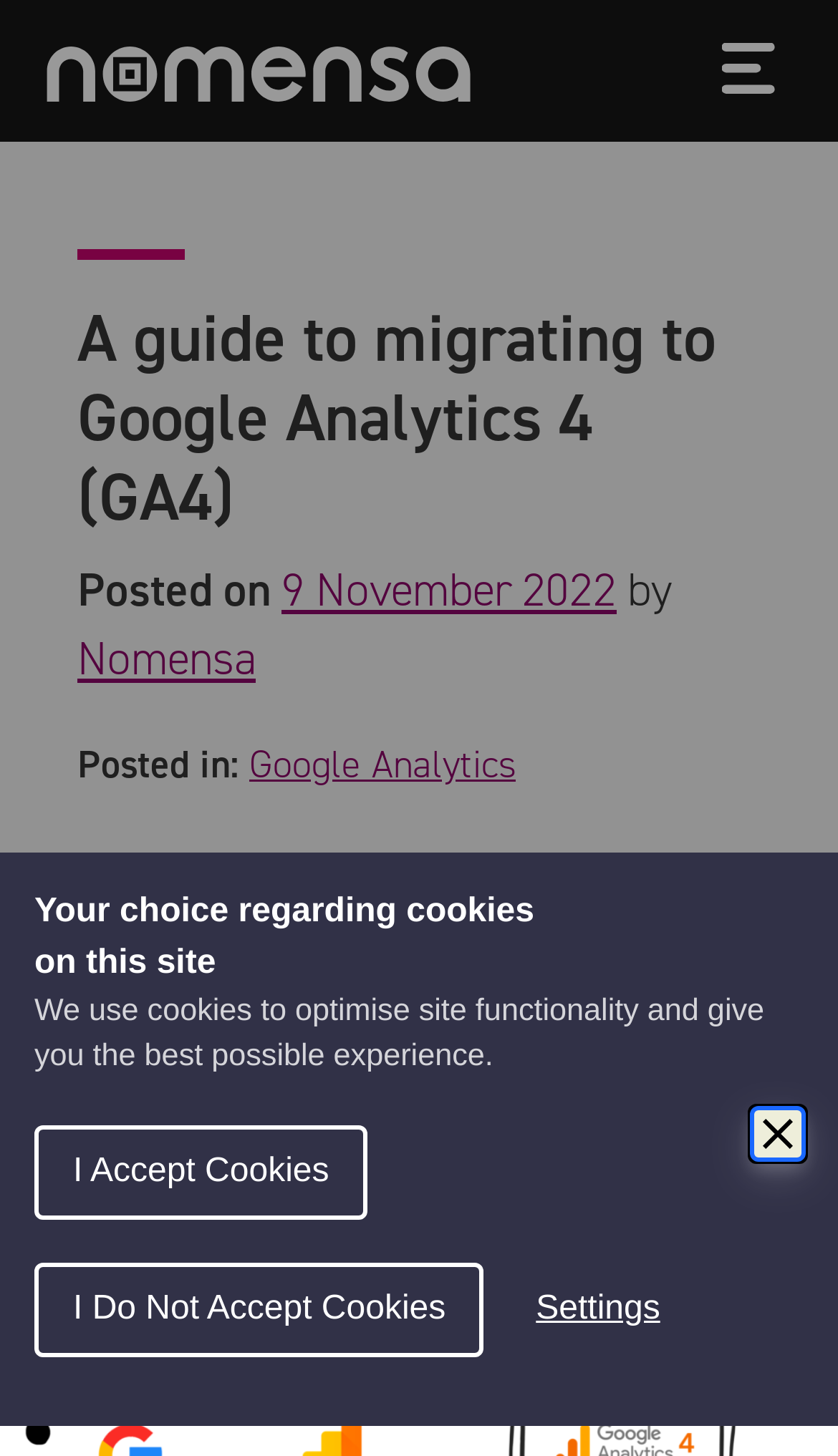Please determine the primary heading and provide its text.

Your choice regarding cookies on this site